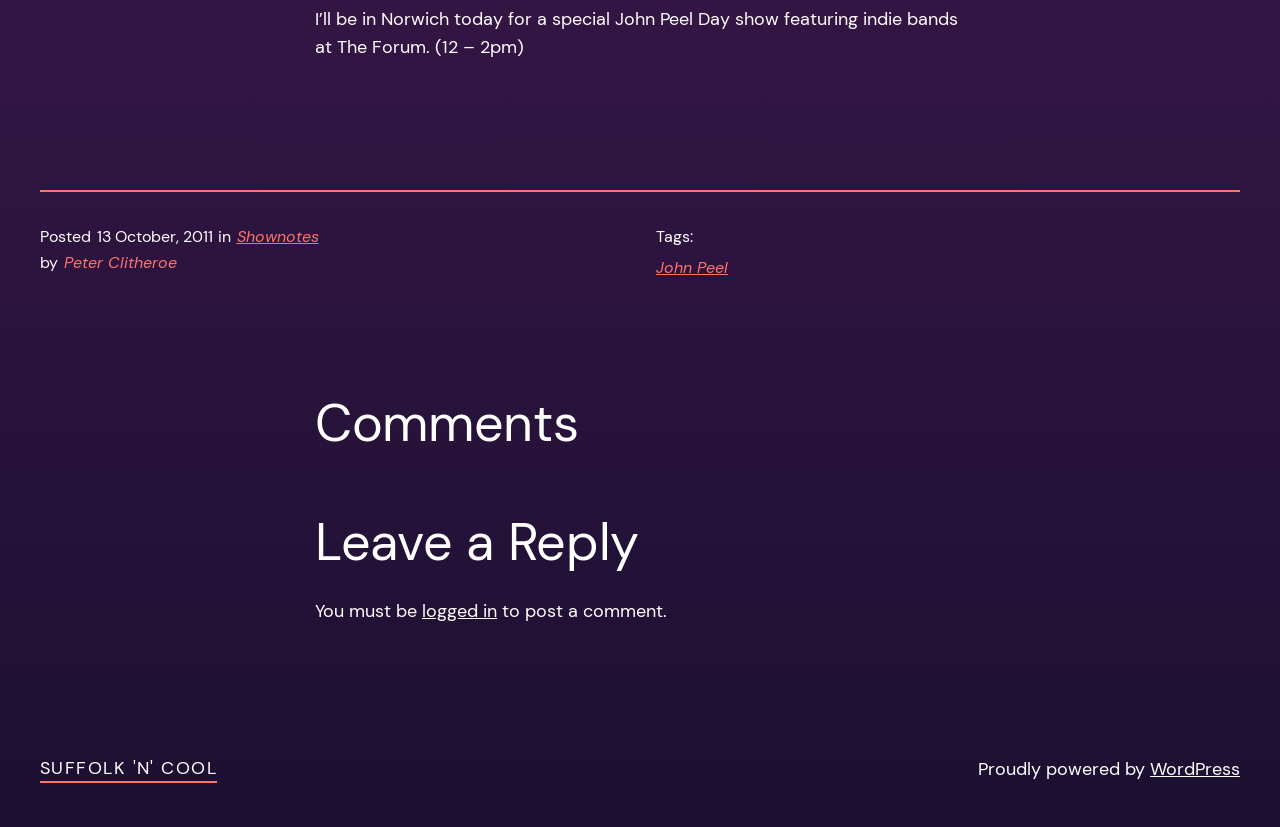Please give a one-word or short phrase response to the following question: 
Who is the author of the post?

Peter Clitheroe